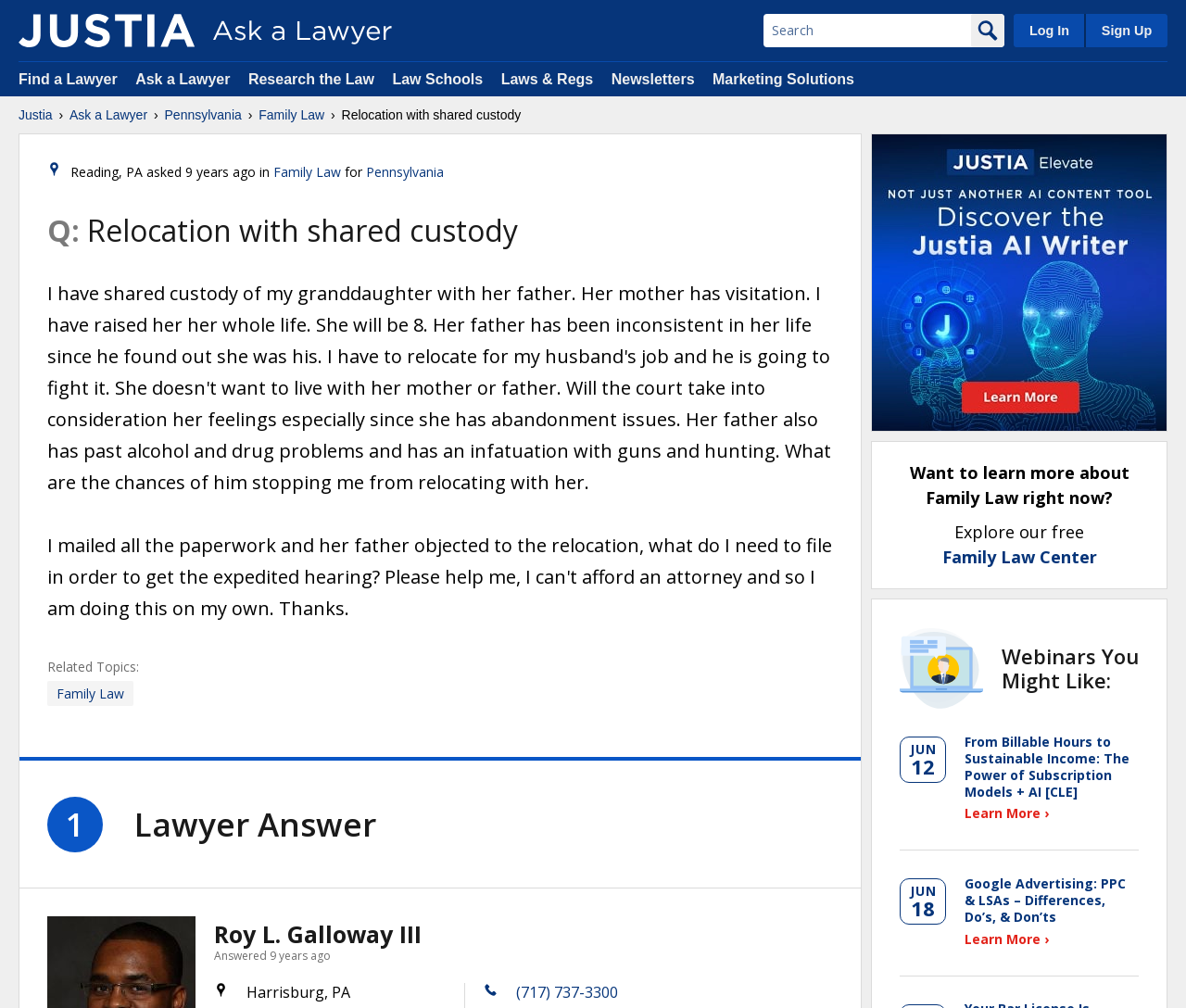Please mark the bounding box coordinates of the area that should be clicked to carry out the instruction: "Log in to the website".

[0.855, 0.014, 0.914, 0.047]